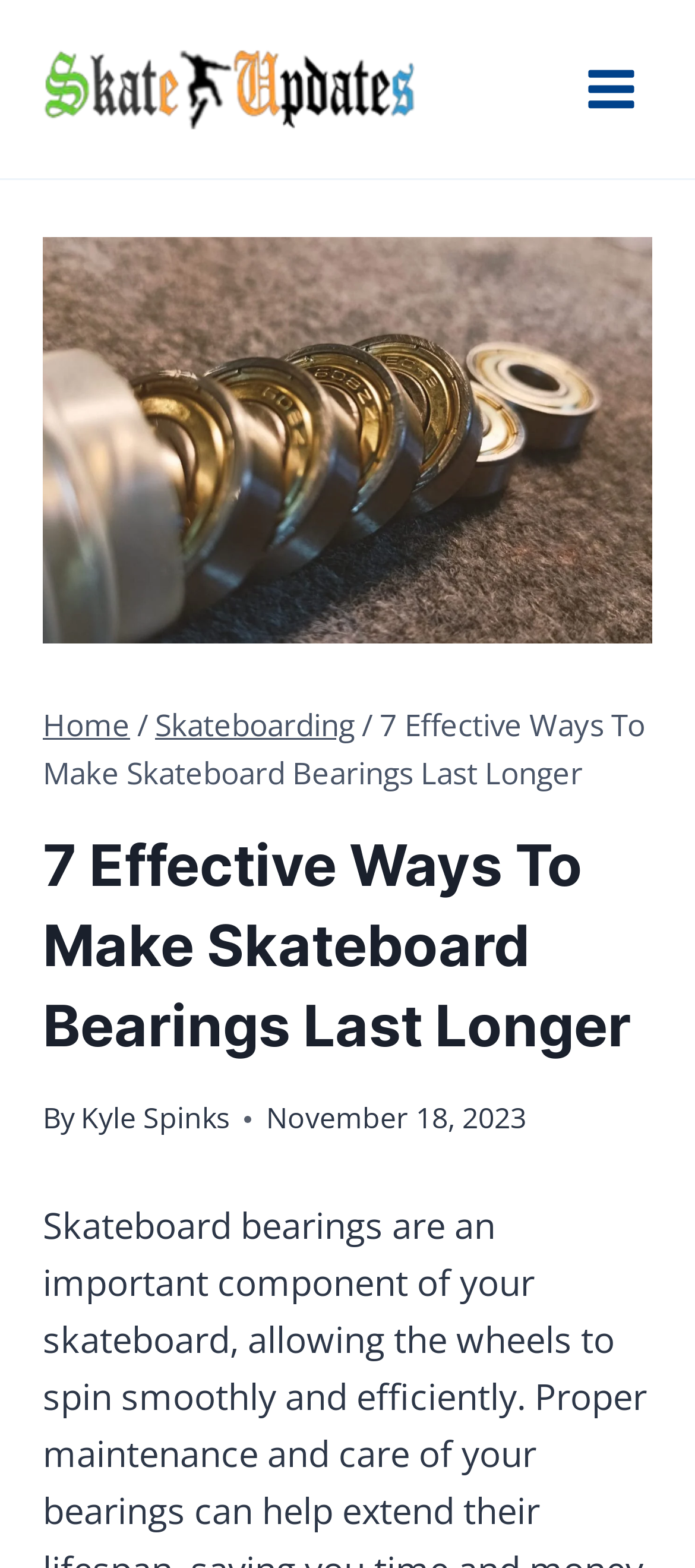What is the category of the article?
Refer to the image and answer the question using a single word or phrase.

Skateboarding